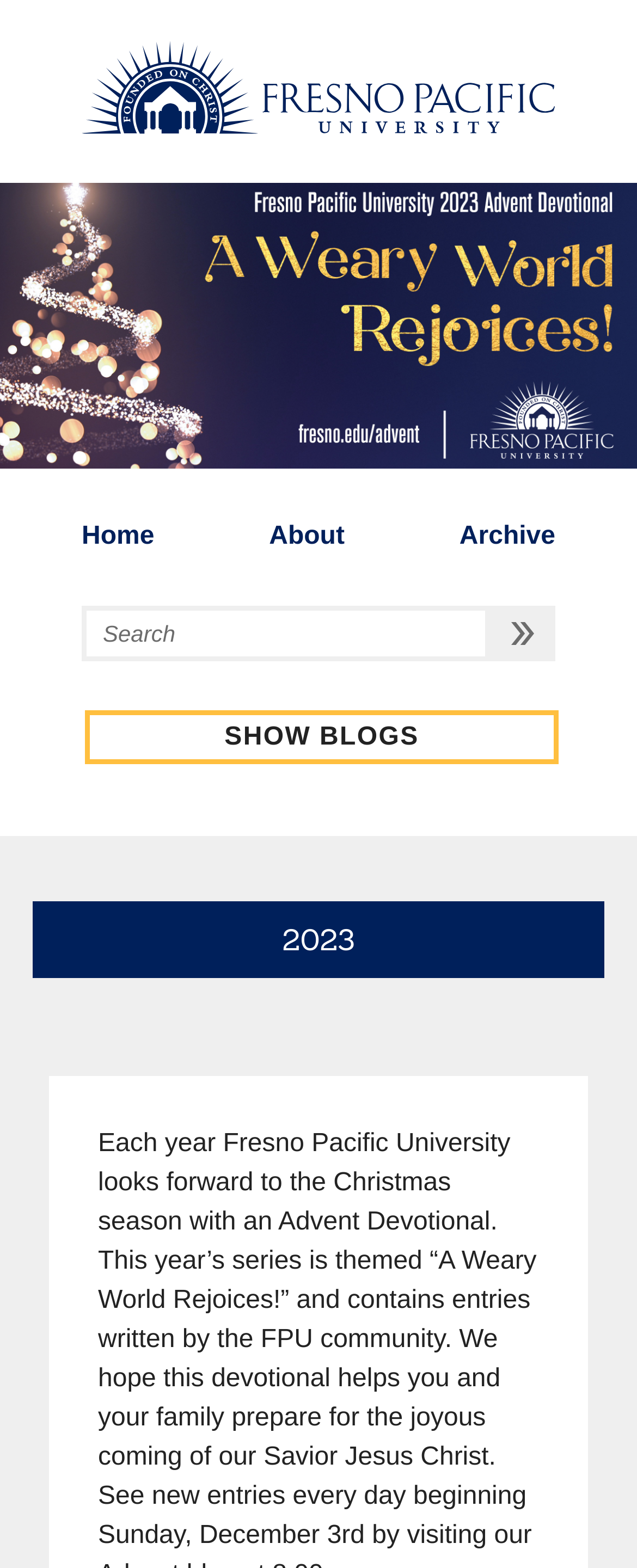What is the logo on the top left?
Provide a short answer using one word or a brief phrase based on the image.

Fresno Pacific University